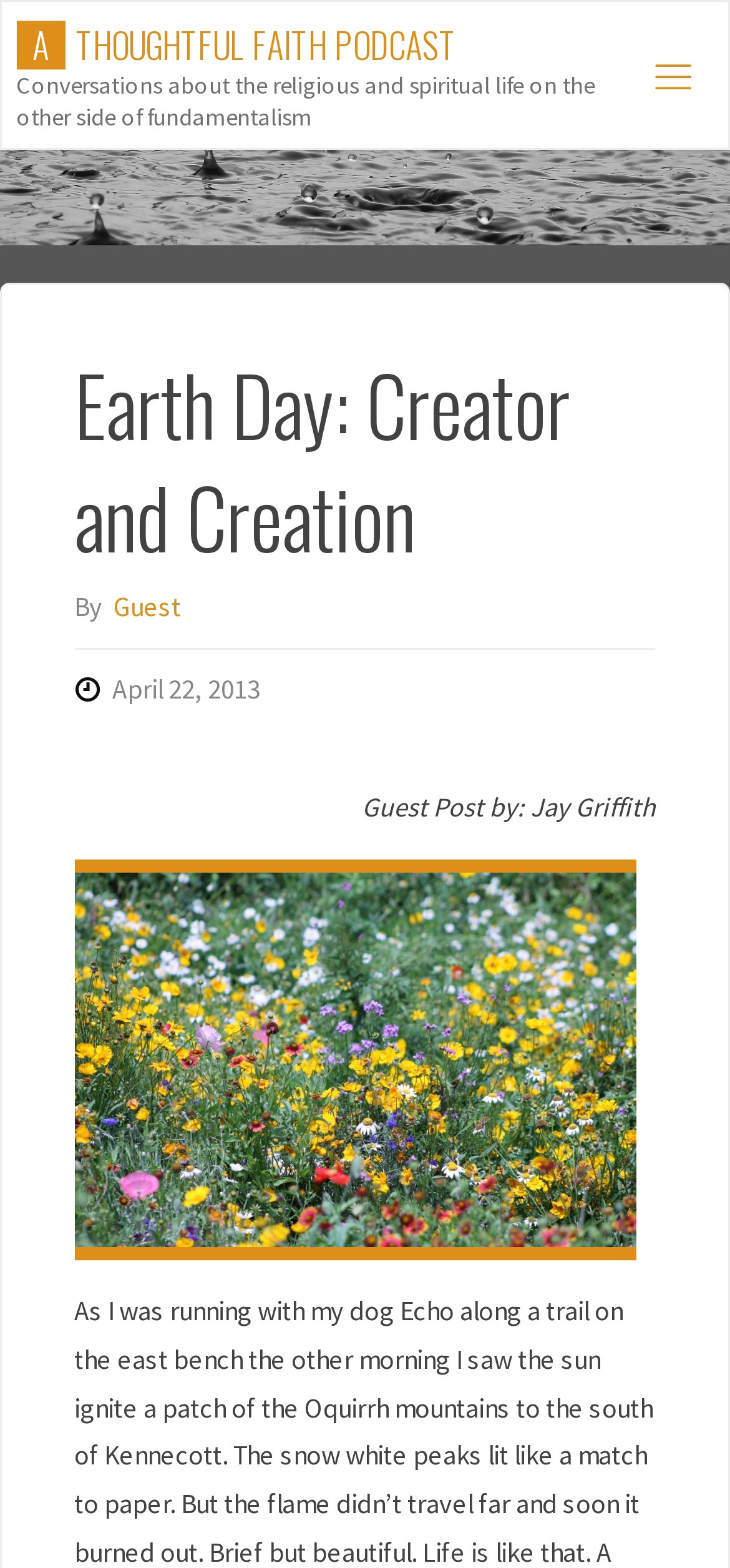Given the element description All about Home Decorations, specify the bounding box coordinates of the corresponding UI element in the format (top-left x, top-left y, bottom-right x, bottom-right y). All values must be between 0 and 1.

None